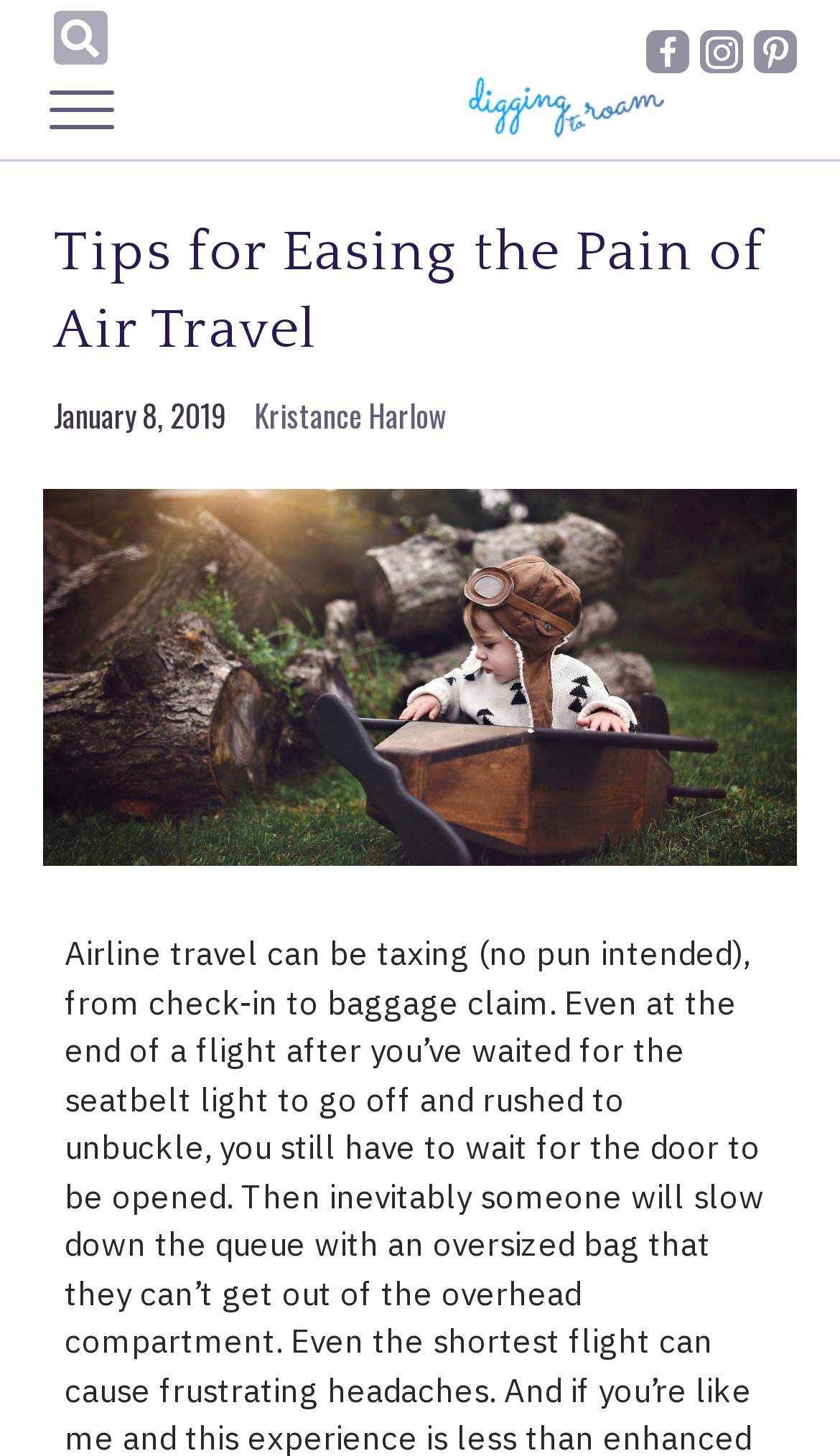Please determine the main heading text of this webpage.

Tips for Easing the Pain of Air Travel